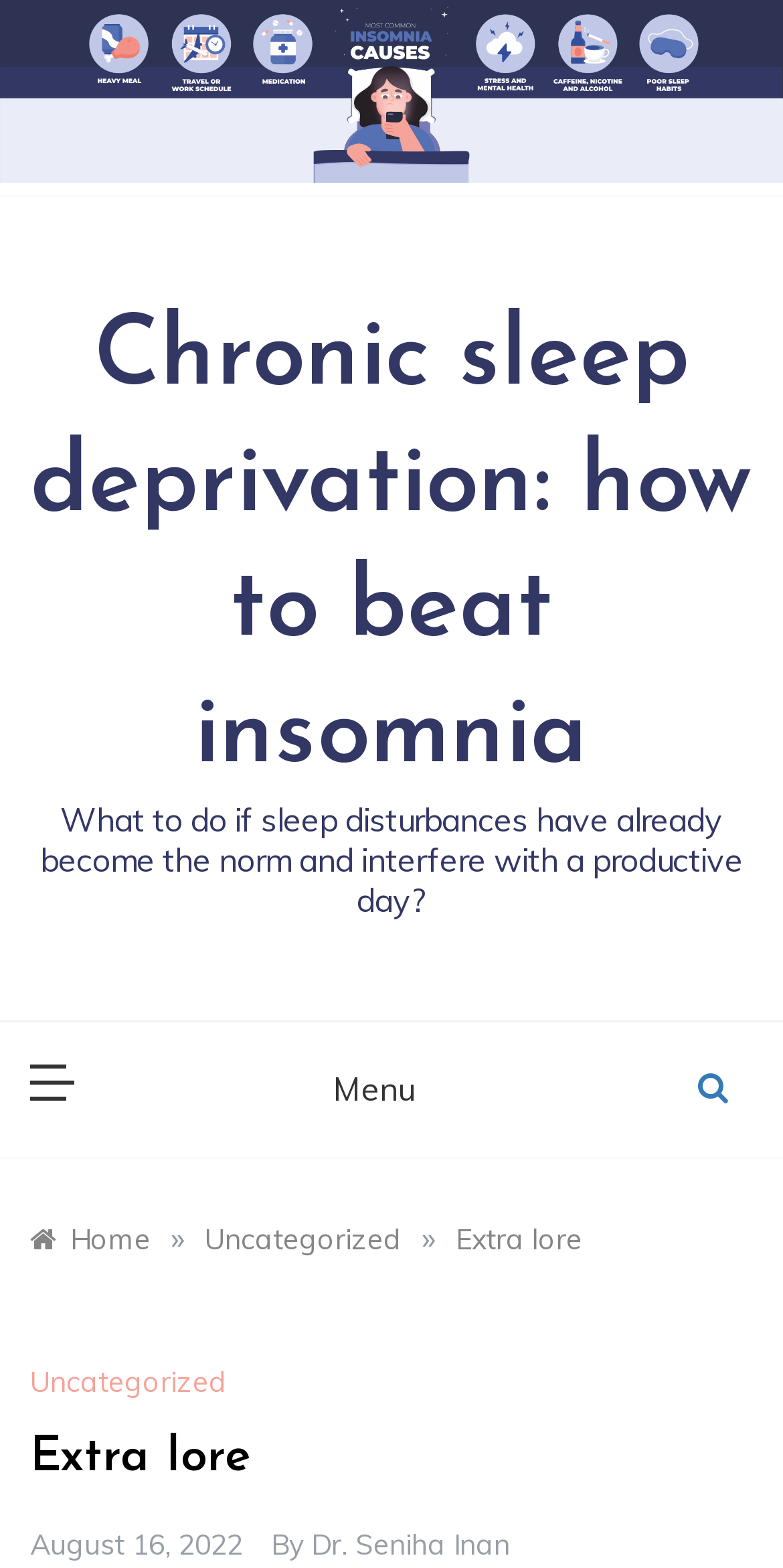Given the element description "parent_node: Menu", identify the bounding box of the corresponding UI element.

[0.038, 0.652, 0.095, 0.729]